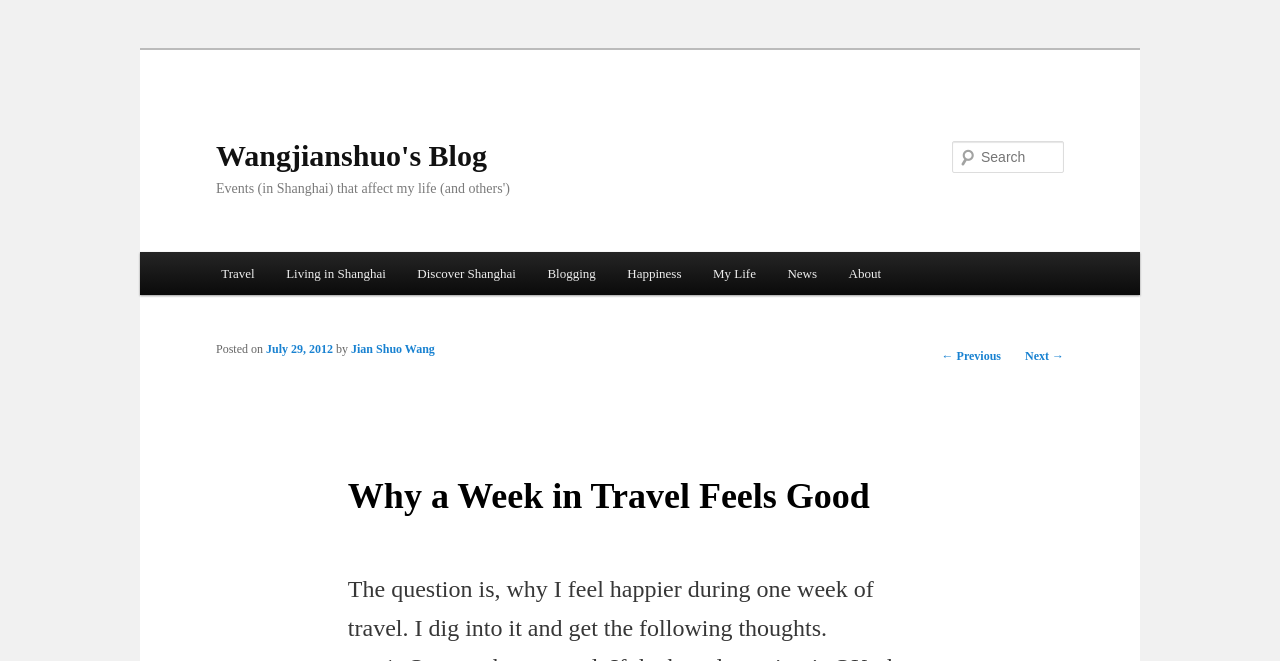Please identify the coordinates of the bounding box that should be clicked to fulfill this instruction: "Search for something".

[0.744, 0.214, 0.831, 0.262]